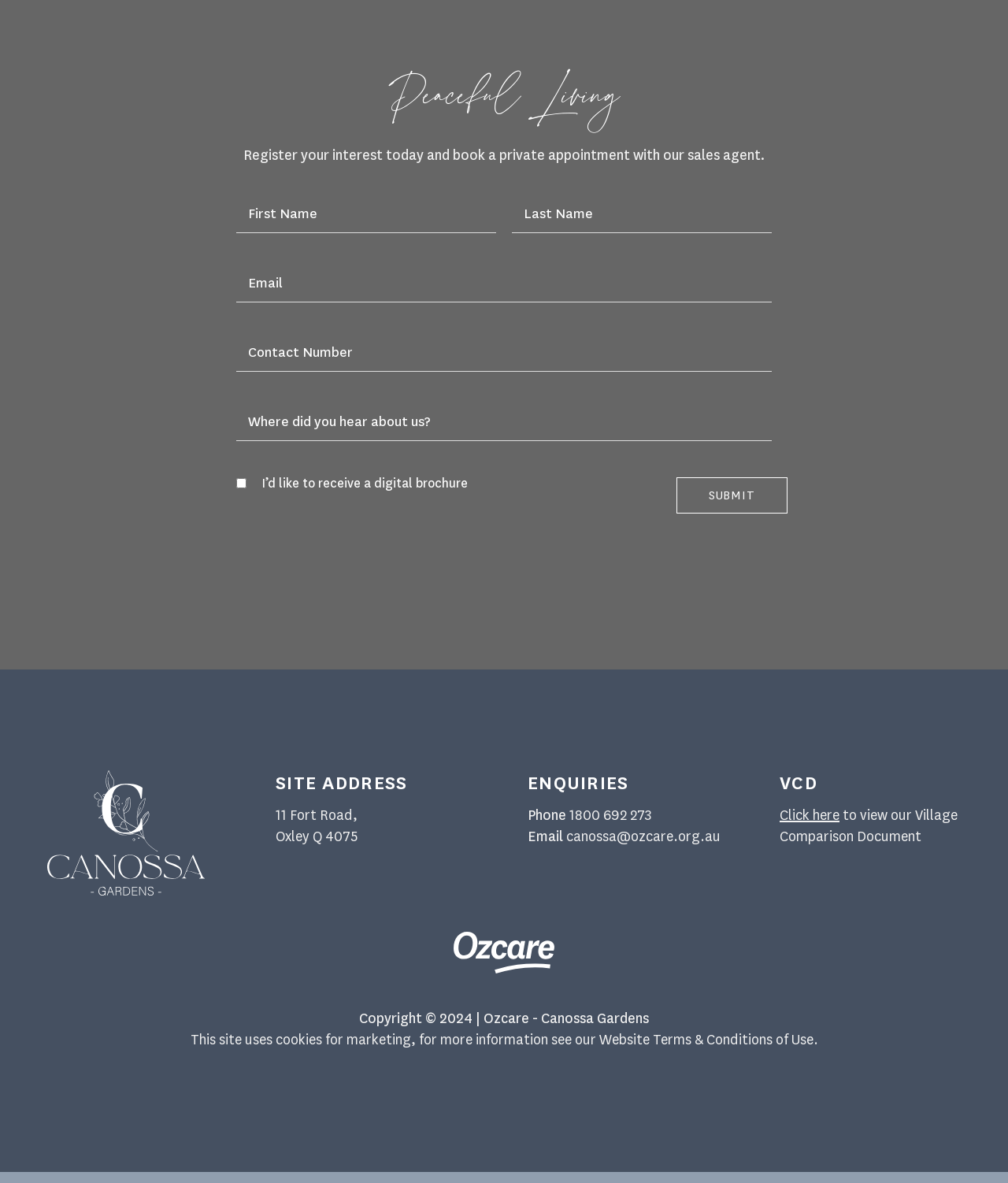Identify the bounding box coordinates for the element that needs to be clicked to fulfill this instruction: "Click the submit button". Provide the coordinates in the format of four float numbers between 0 and 1: [left, top, right, bottom].

[0.671, 0.404, 0.781, 0.434]